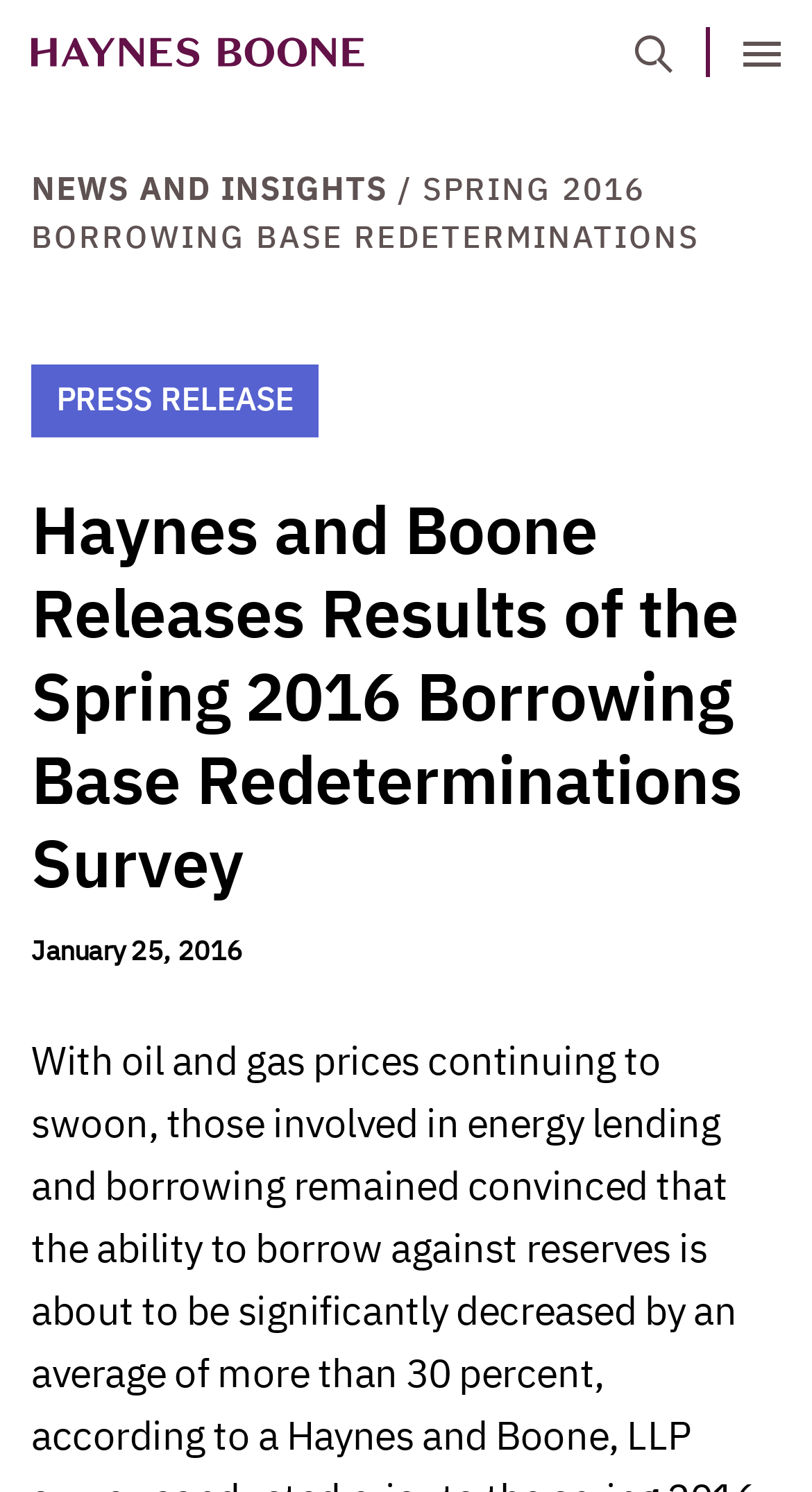What is the date of the press release?
Refer to the image and provide a one-word or short phrase answer.

January 25, 2016